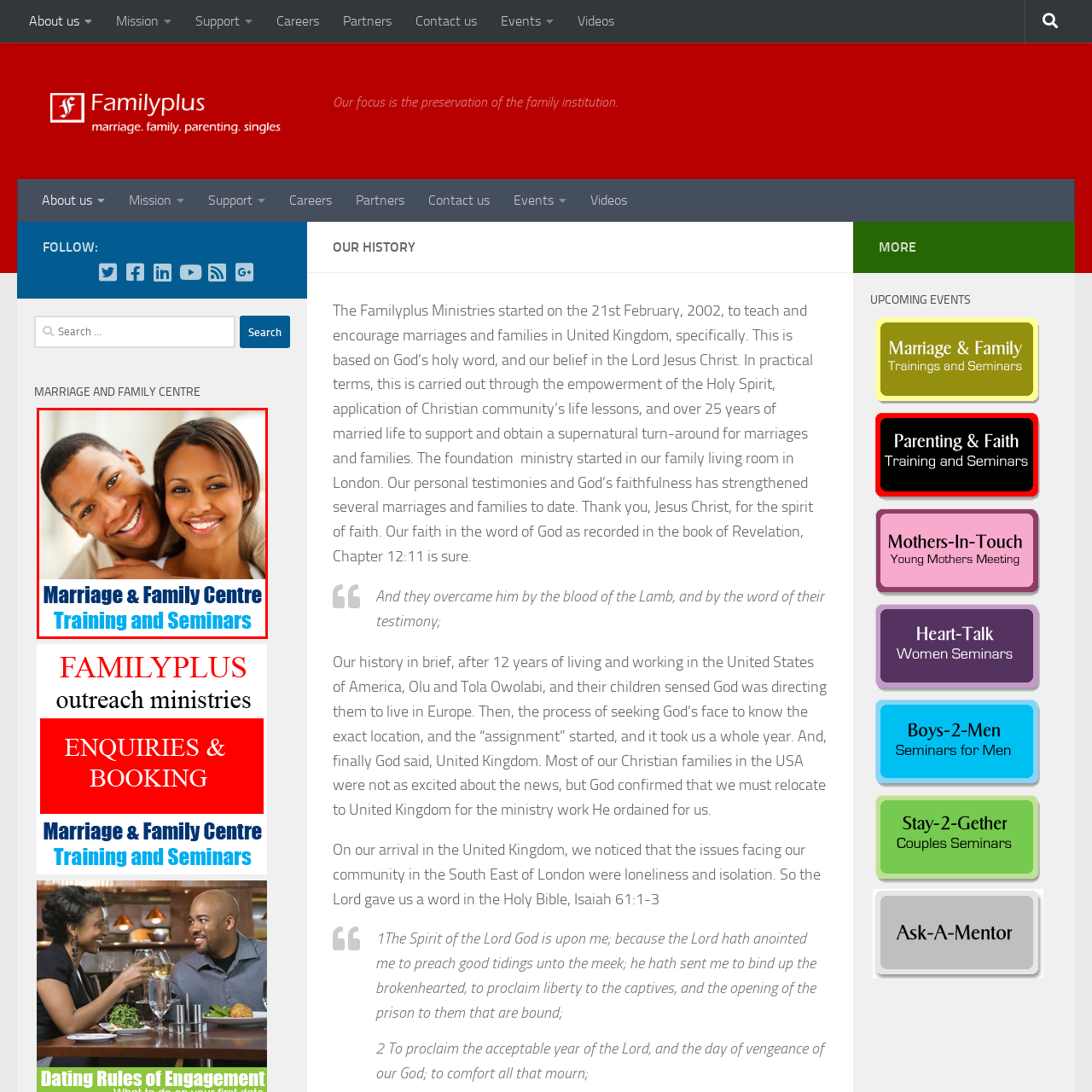What is the color of the font for 'Training and Seminars'?
Please analyze the image within the red bounding box and respond with a detailed answer to the question.

According to the caption, the phrase 'Training and Seminars' is presented in a vibrant blue font, suggesting a commitment to education and community engagement centered around marriage and family life.